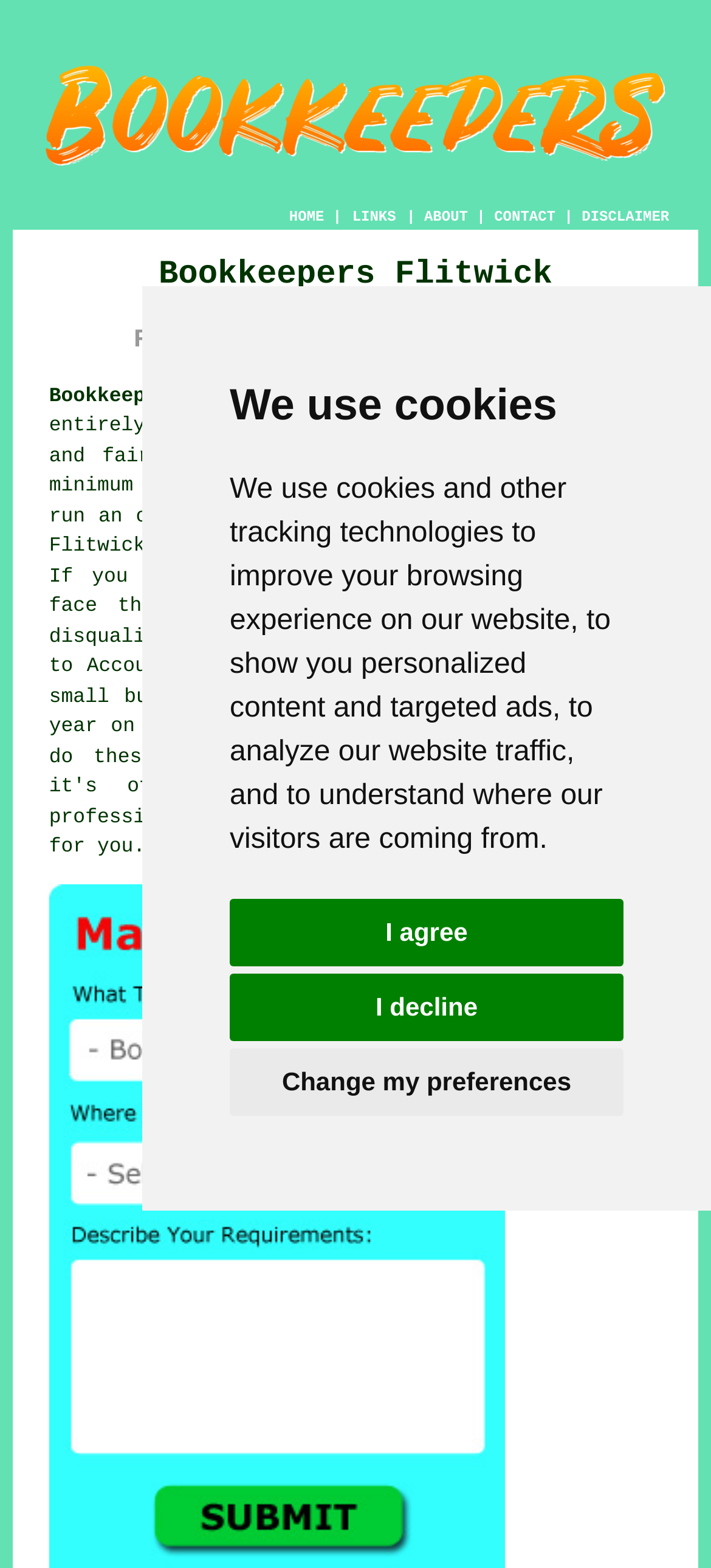Bounding box coordinates are specified in the format (top-left x, top-left y, bottom-right x, bottom-right y). All values are floating point numbers bounded between 0 and 1. Please provide the bounding box coordinate of the region this sentence describes: I decline

[0.323, 0.621, 0.877, 0.664]